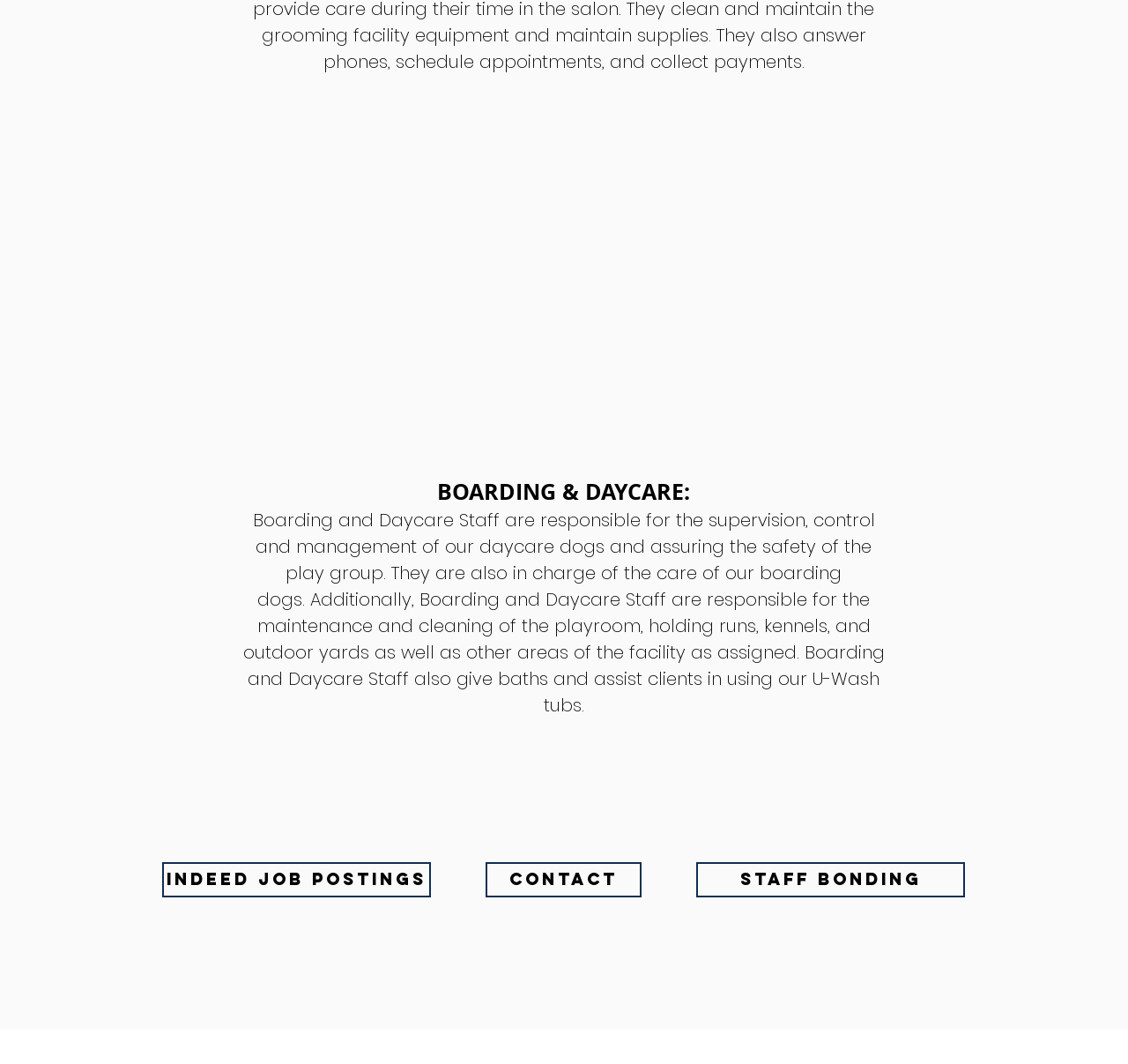Utilize the details in the image to give a detailed response to the question: What is the content of the text block at the top?

The text block at the top of the page describes the role and responsibilities of Boarding and Daycare Staff, including supervision, care, maintenance, and cleaning.